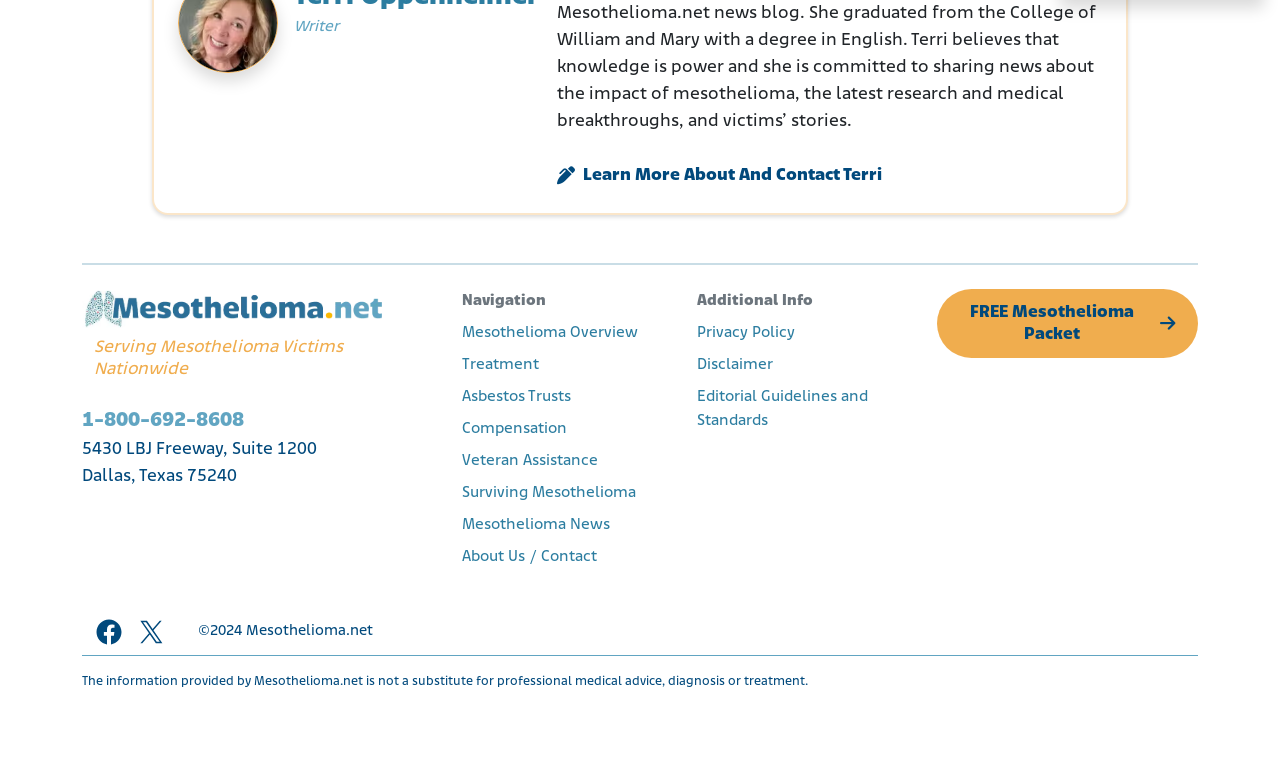Determine the bounding box coordinates for the region that must be clicked to execute the following instruction: "Call the phone number".

[0.064, 0.529, 0.191, 0.556]